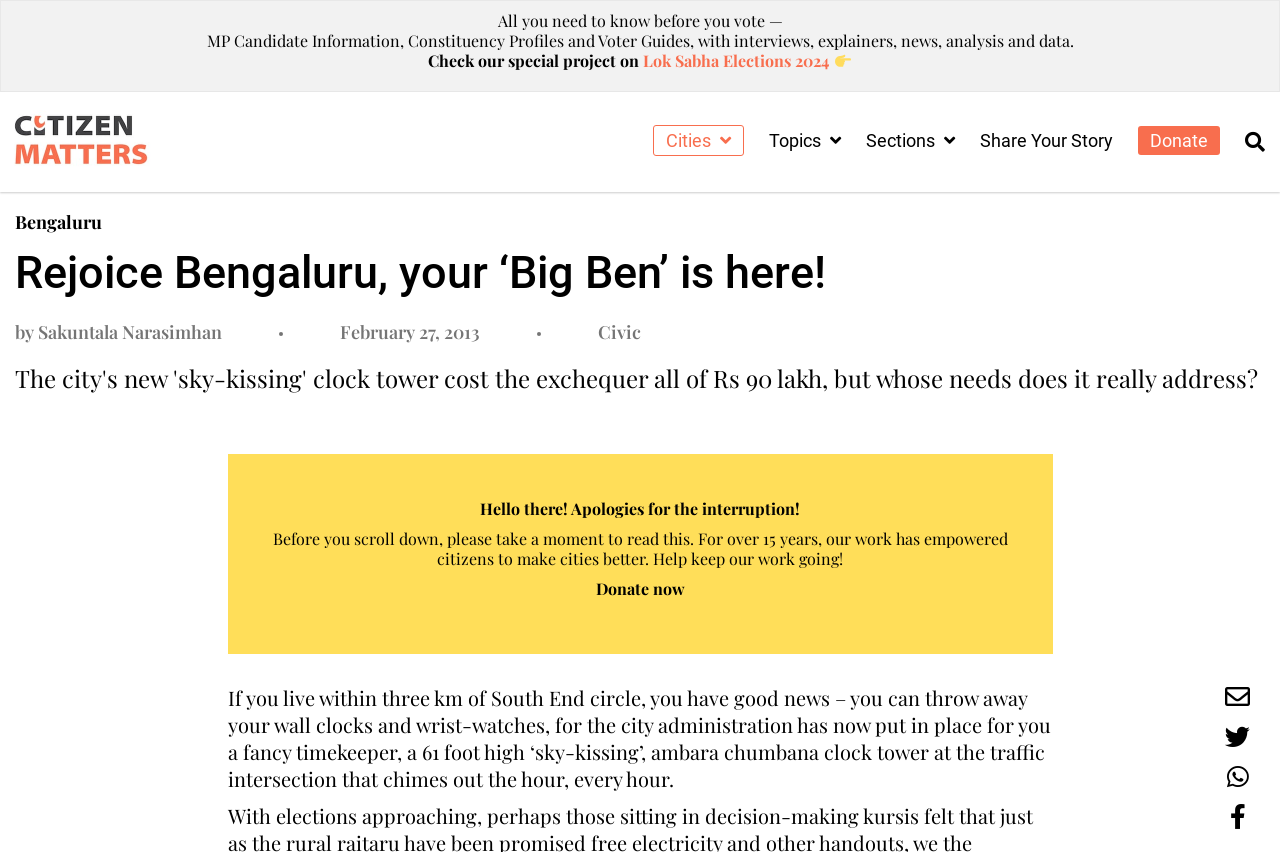Find and indicate the bounding box coordinates of the region you should select to follow the given instruction: "Share this article on Facebook".

[0.961, 0.943, 0.973, 0.973]